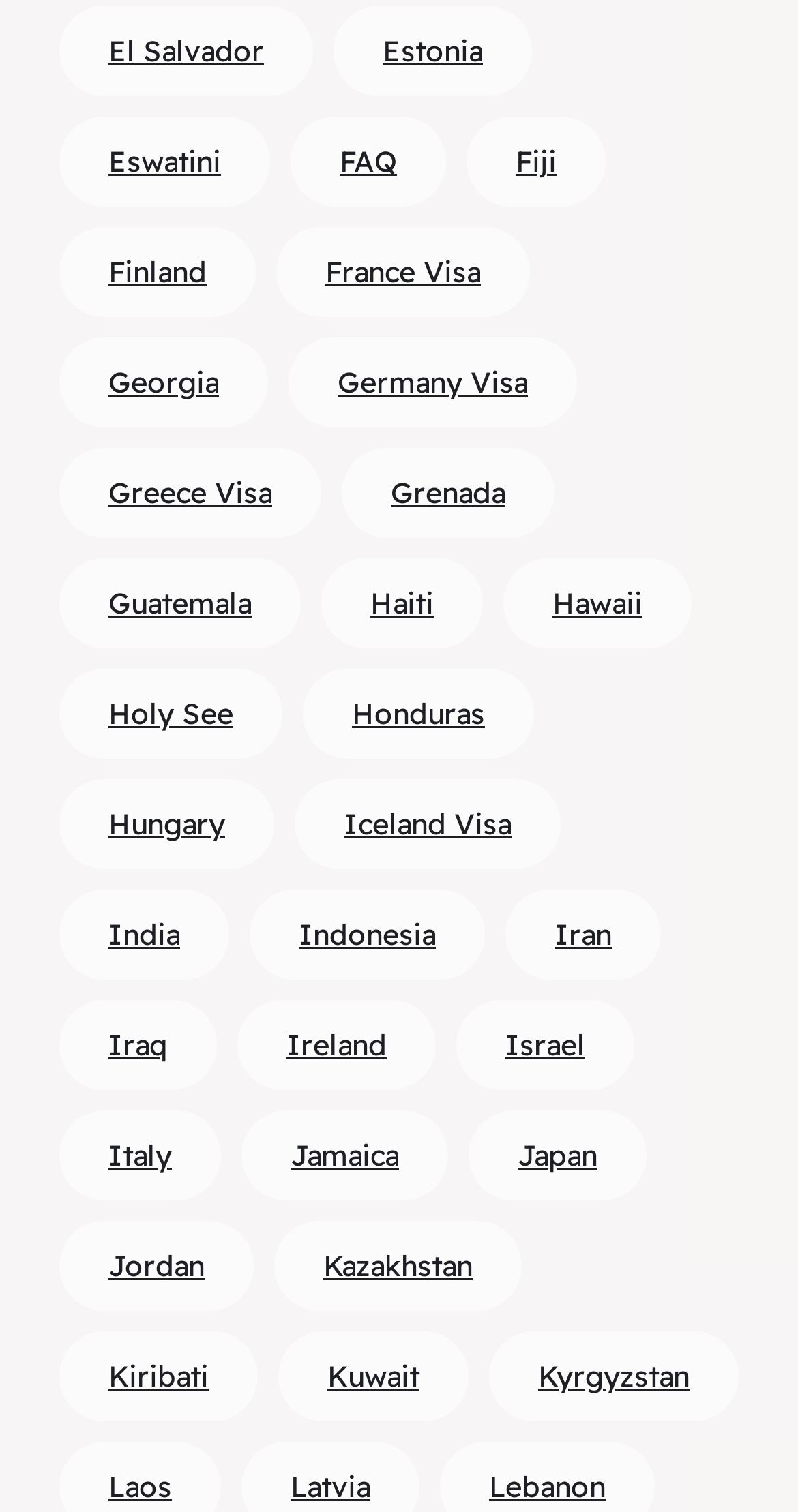Please locate the bounding box coordinates of the element that should be clicked to achieve the given instruction: "Explore India".

[0.136, 0.607, 0.226, 0.631]